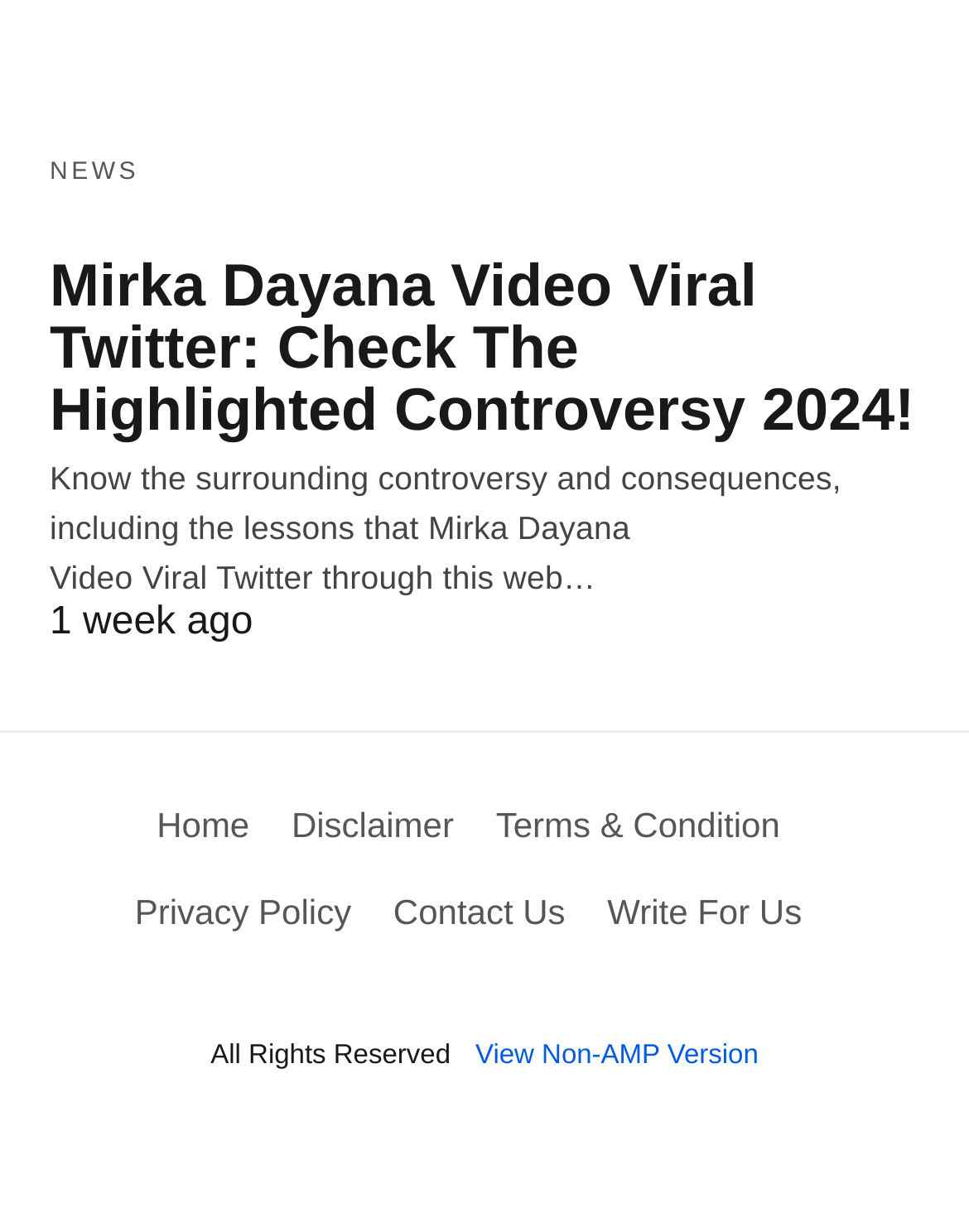Please find and report the bounding box coordinates of the element to click in order to perform the following action: "View disclaimer". The coordinates should be expressed as four float numbers between 0 and 1, in the format [left, top, right, bottom].

[0.301, 0.653, 0.468, 0.685]